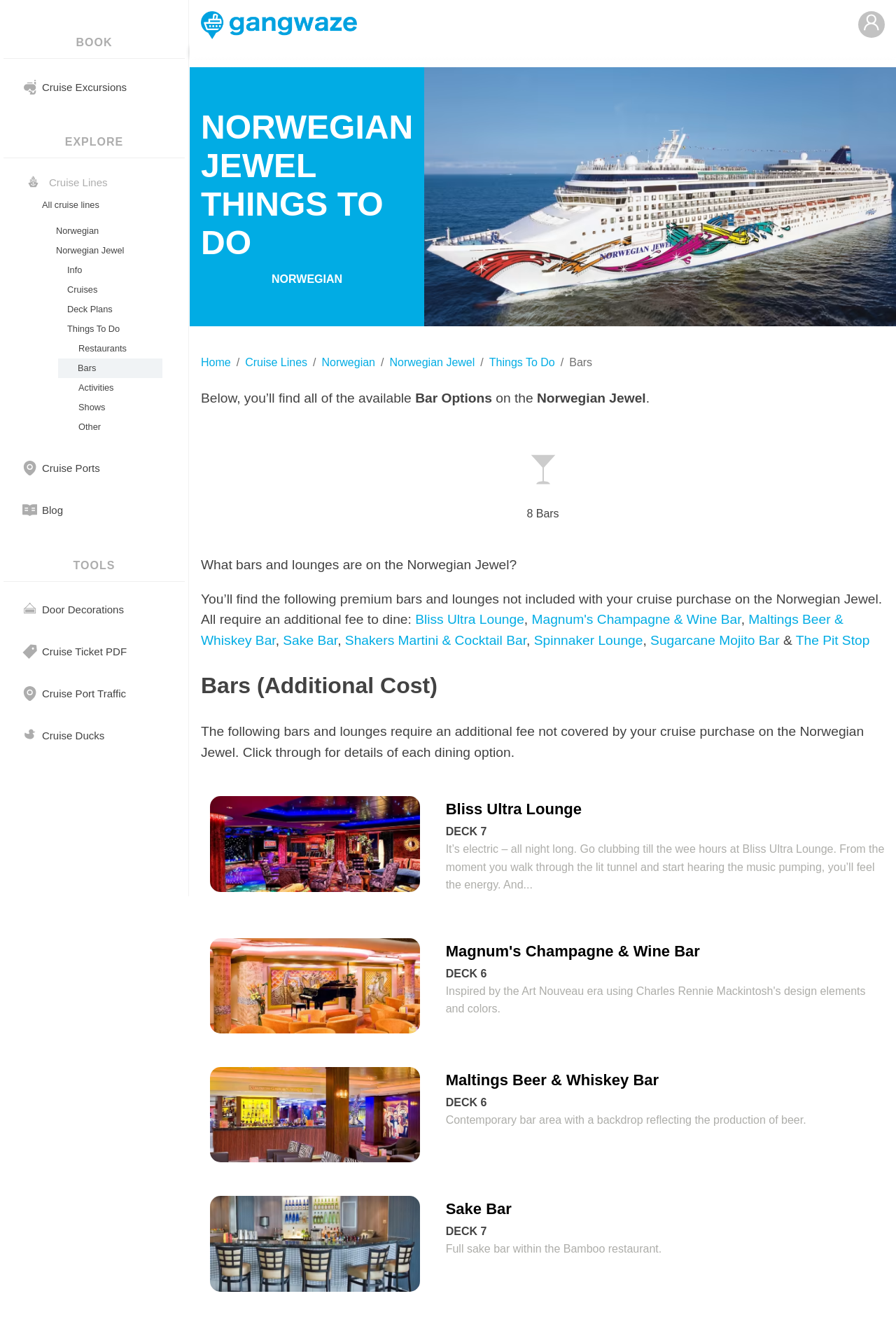Point out the bounding box coordinates of the section to click in order to follow this instruction: "Go to Norwegian Jewel".

[0.062, 0.182, 0.179, 0.197]